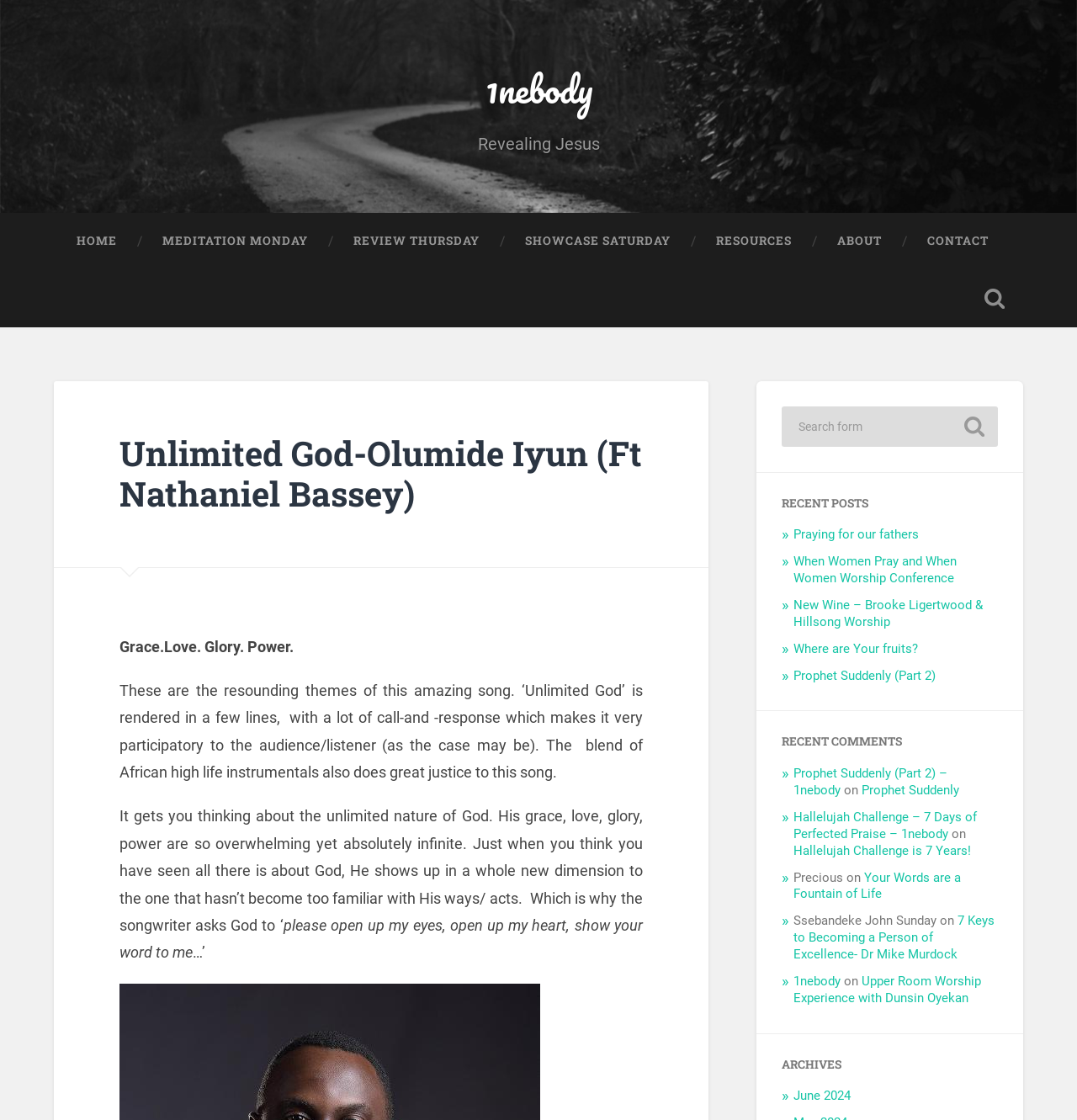Refer to the image and offer a detailed explanation in response to the question: What is the category of the 'RECENT POSTS' section?

The category of the 'RECENT POSTS' section can be inferred from the links and text elements within this section. The section is located at the bottom of the webpage and has a heading element with the text 'RECENT POSTS'. The links within this section, such as 'Praying for our fathers' and 'When Women Pray and When Women Worship Conference', suggest that the category is blog posts or articles.